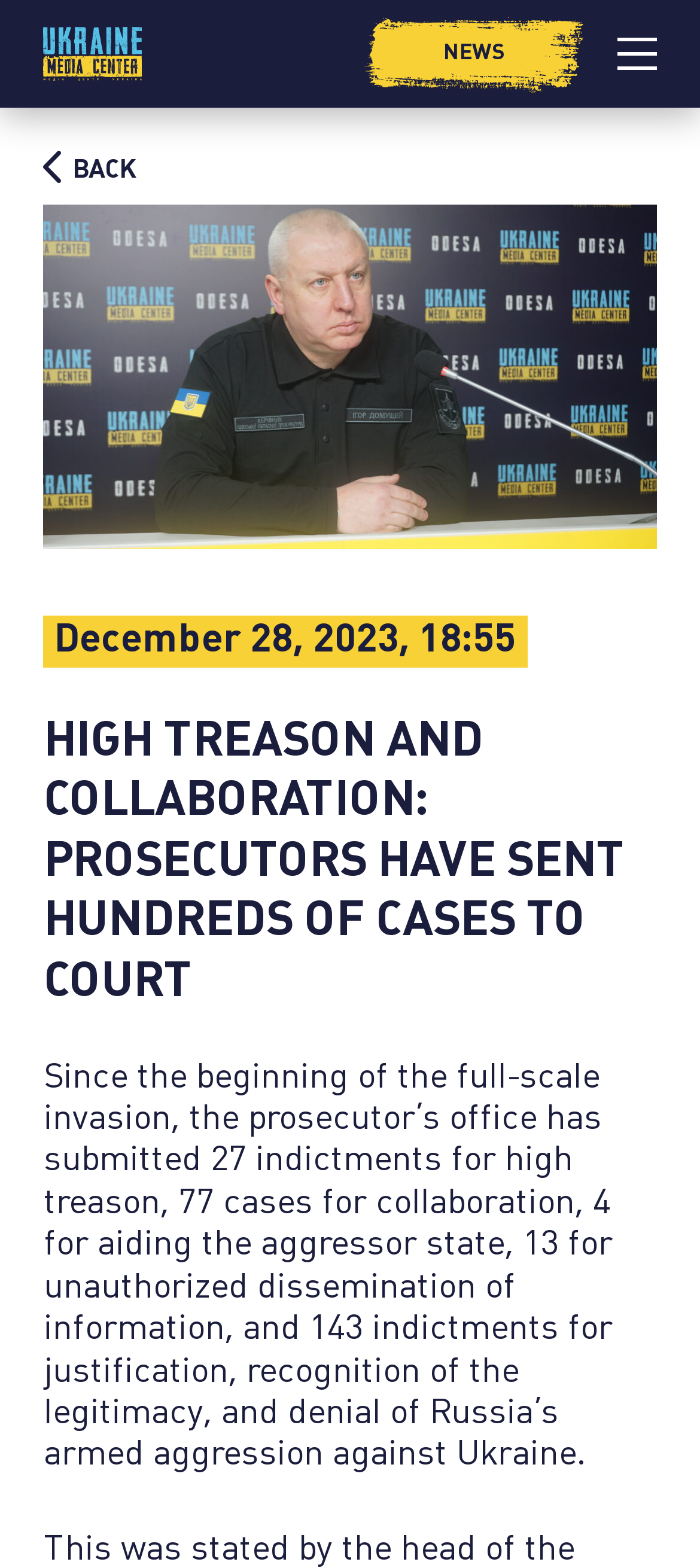Based on the element description, predict the bounding box coordinates (top-left x, top-left y, bottom-right x, bottom-right y) for the UI element in the screenshot: parent_node: NEWS

[0.063, 0.017, 0.203, 0.052]